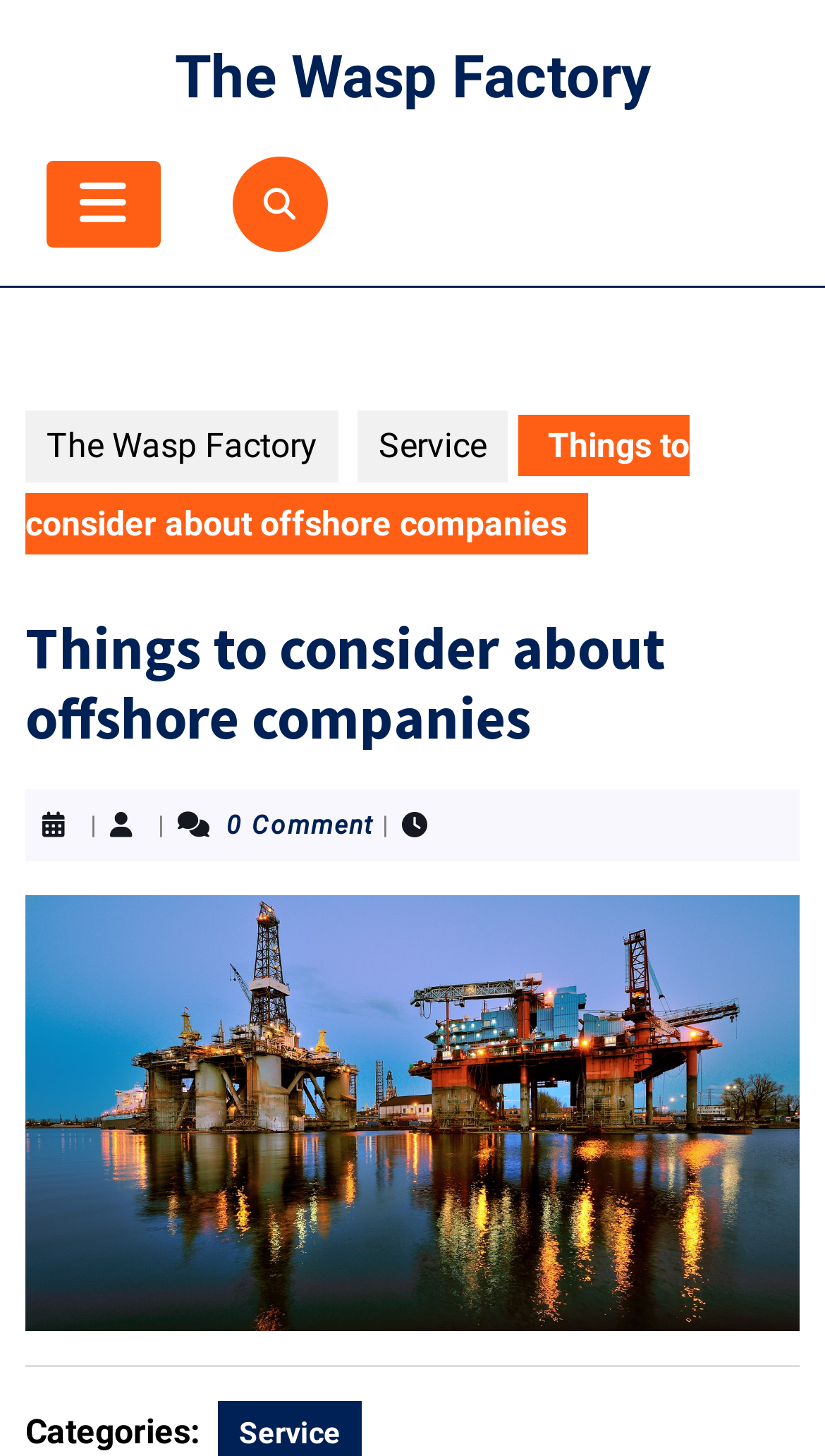What is the topic of the current article?
Please use the image to provide an in-depth answer to the question.

I inferred the topic by reading the static text element 'Things to consider about offshore companies' which is a heading and likely to be the topic of the current article.